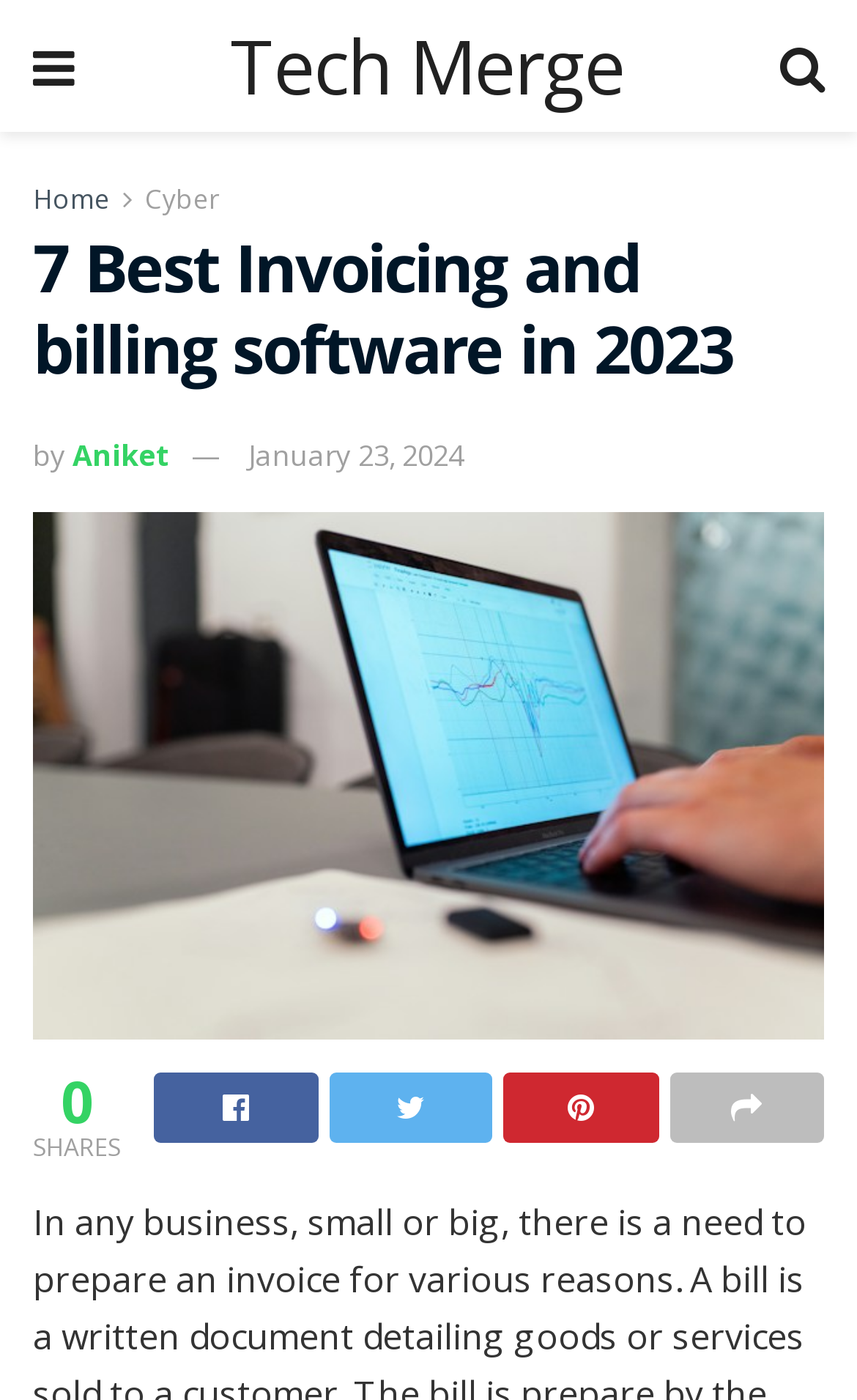Please identify the bounding box coordinates of the region to click in order to complete the given instruction: "read about billing software". The coordinates should be four float numbers between 0 and 1, i.e., [left, top, right, bottom].

[0.038, 0.366, 0.962, 0.743]